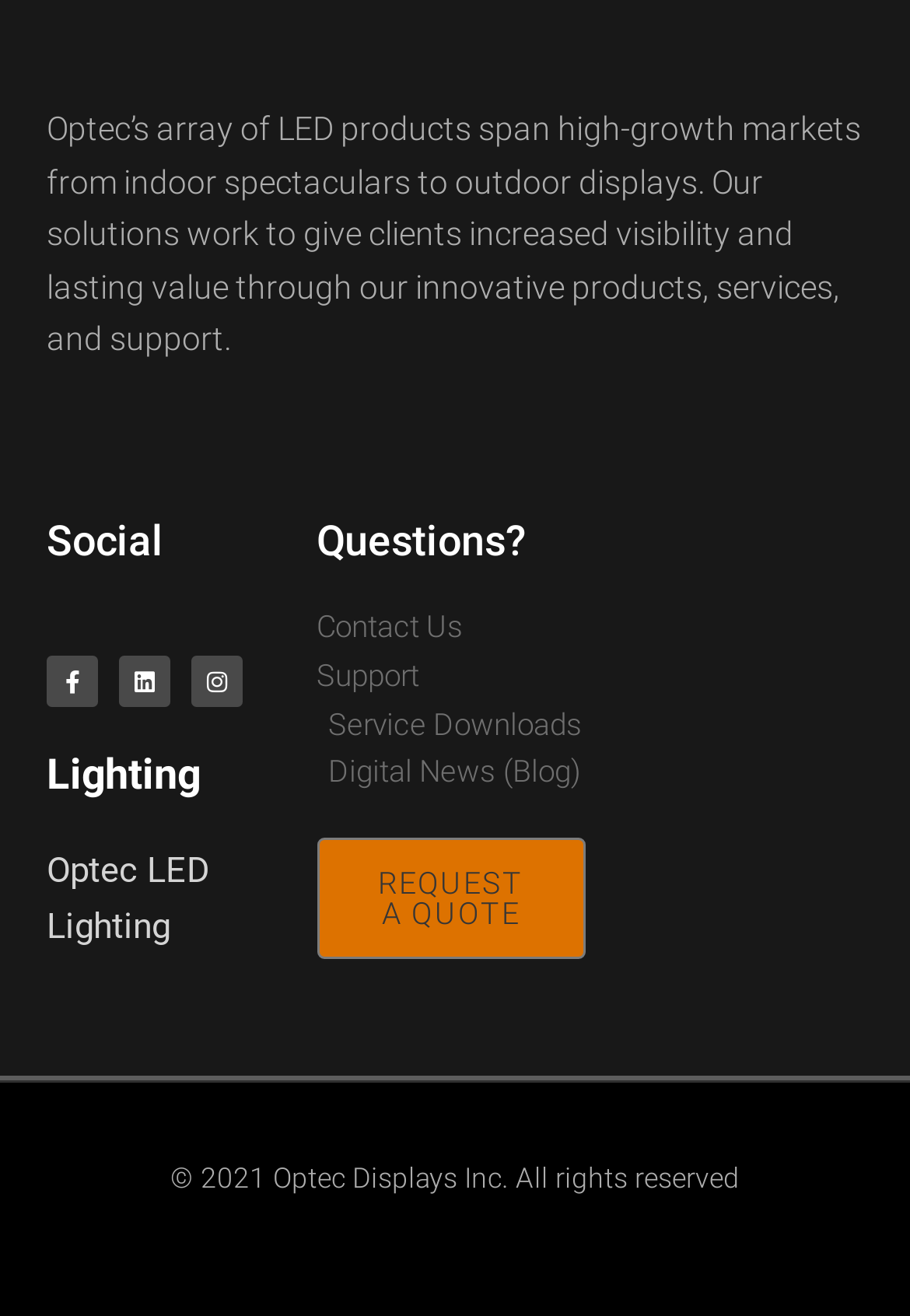What social media platforms are linked?
Please answer the question with a single word or phrase, referencing the image.

Facebook, Linkedin, Instagram